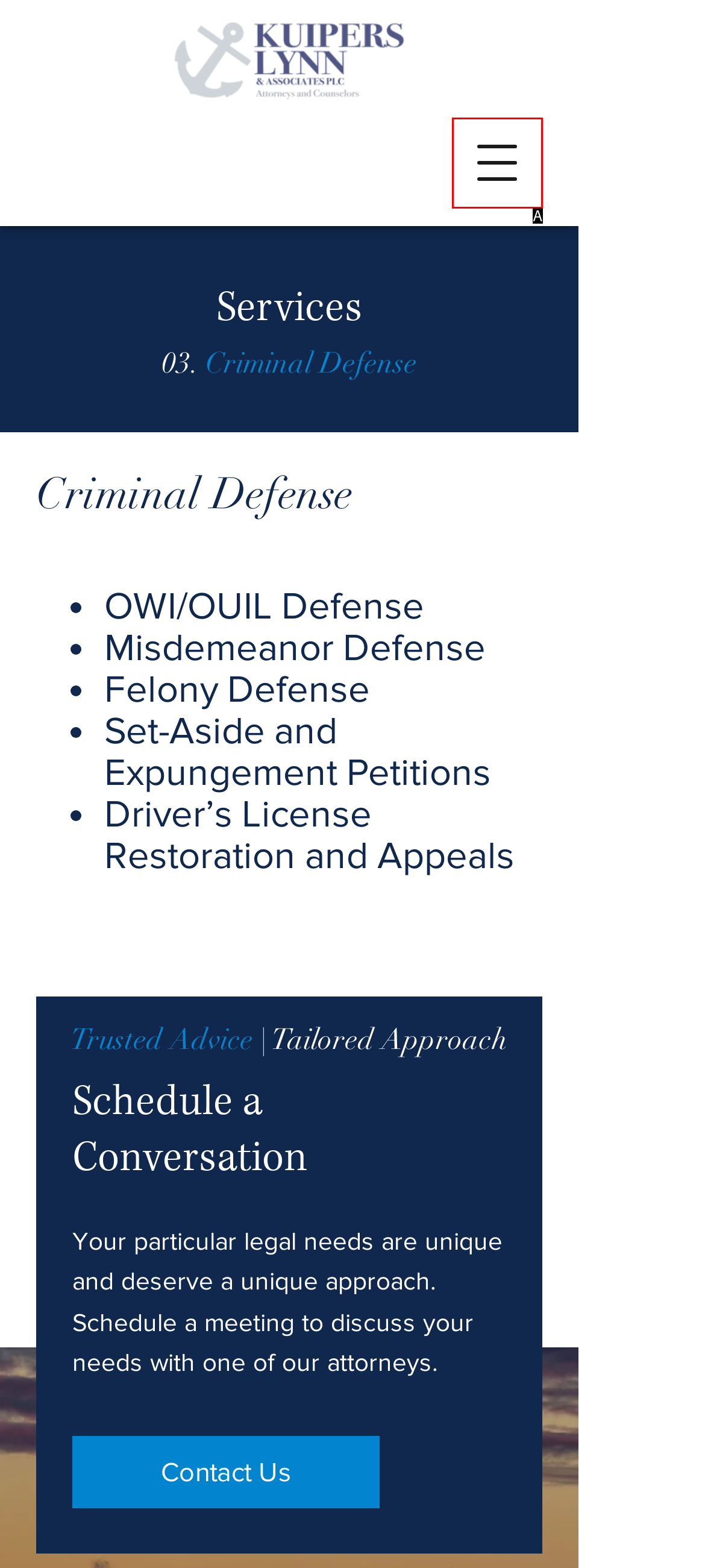From the description: aria-label="Open navigation menu", identify the option that best matches and reply with the letter of that option directly.

A